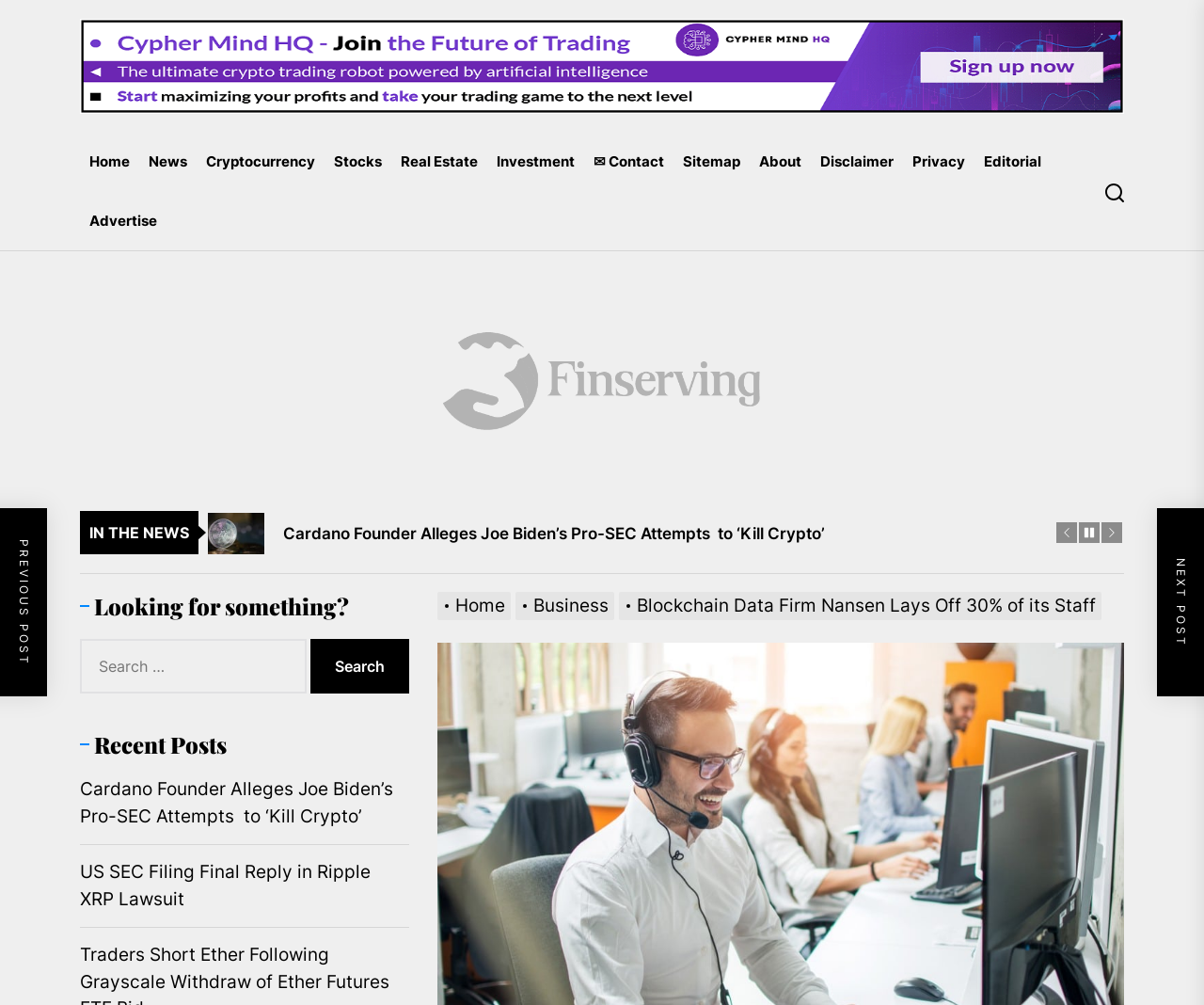What is the category of the news article?
Using the image, provide a concise answer in one word or a short phrase.

Business